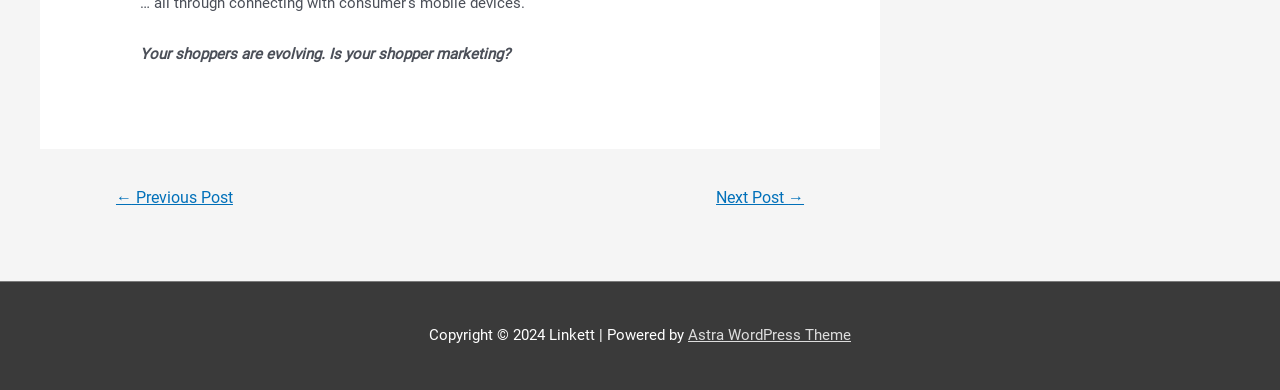What is the name of the WordPress theme used?
Utilize the image to construct a detailed and well-explained answer.

The footer section of the webpage mentions 'Powered by Astra WordPress Theme' which indicates that the WordPress theme used is Astra.